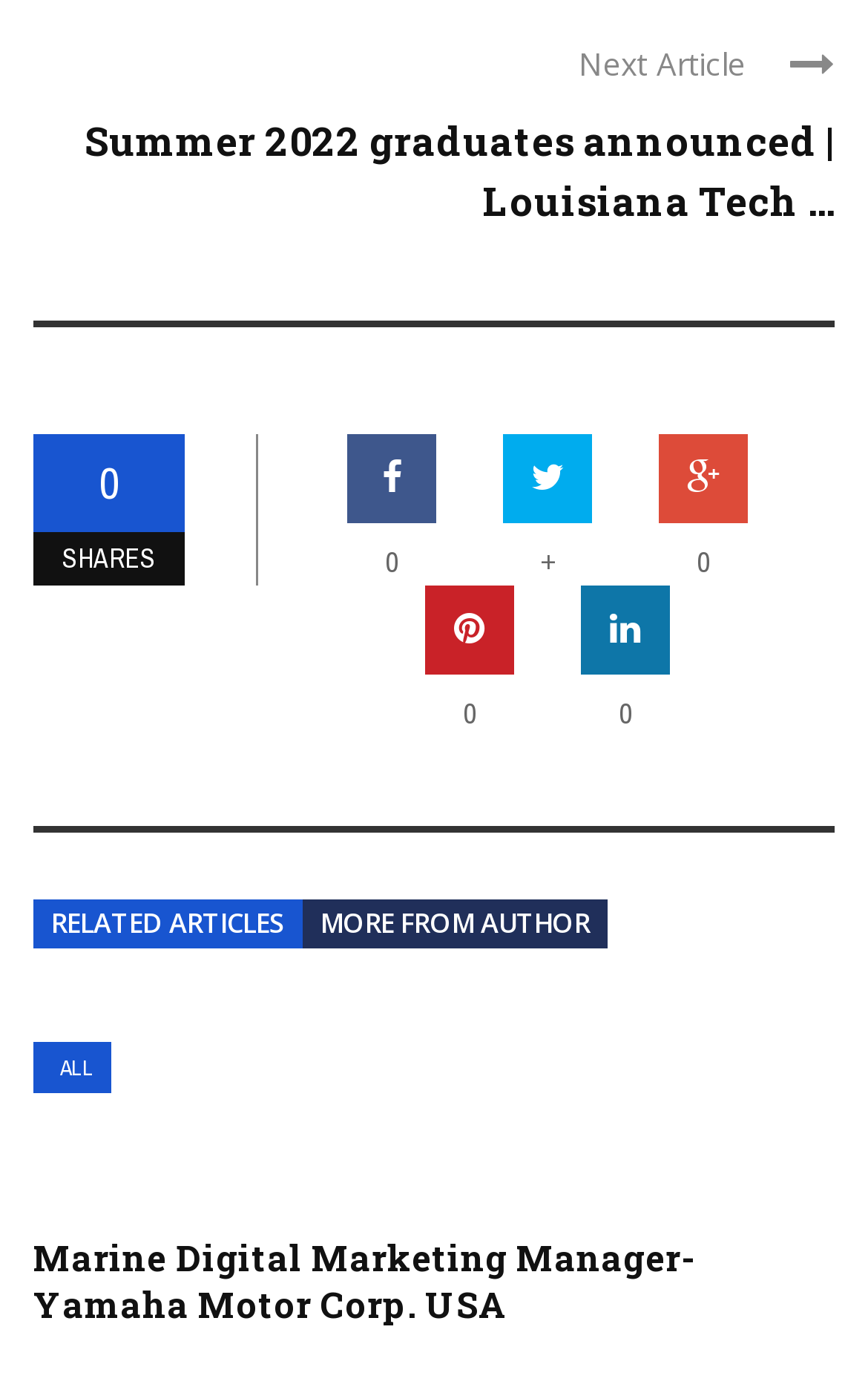Determine the bounding box coordinates for the clickable element to execute this instruction: "Read the next article". Provide the coordinates as four float numbers between 0 and 1, i.e., [left, top, right, bottom].

[0.667, 0.031, 0.859, 0.062]